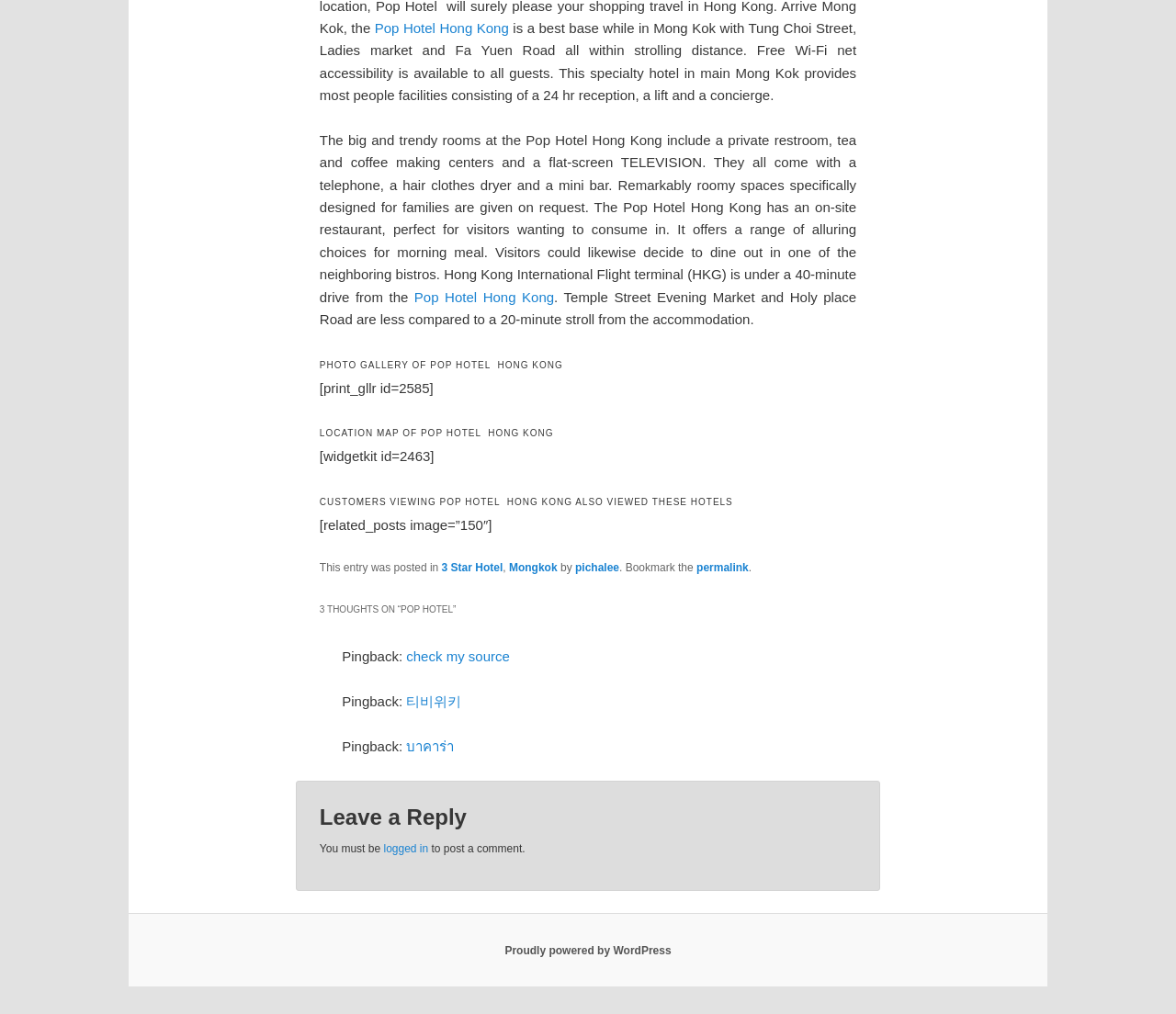Indicate the bounding box coordinates of the clickable region to achieve the following instruction: "go to the 3 Star Hotel category."

[0.375, 0.553, 0.428, 0.566]